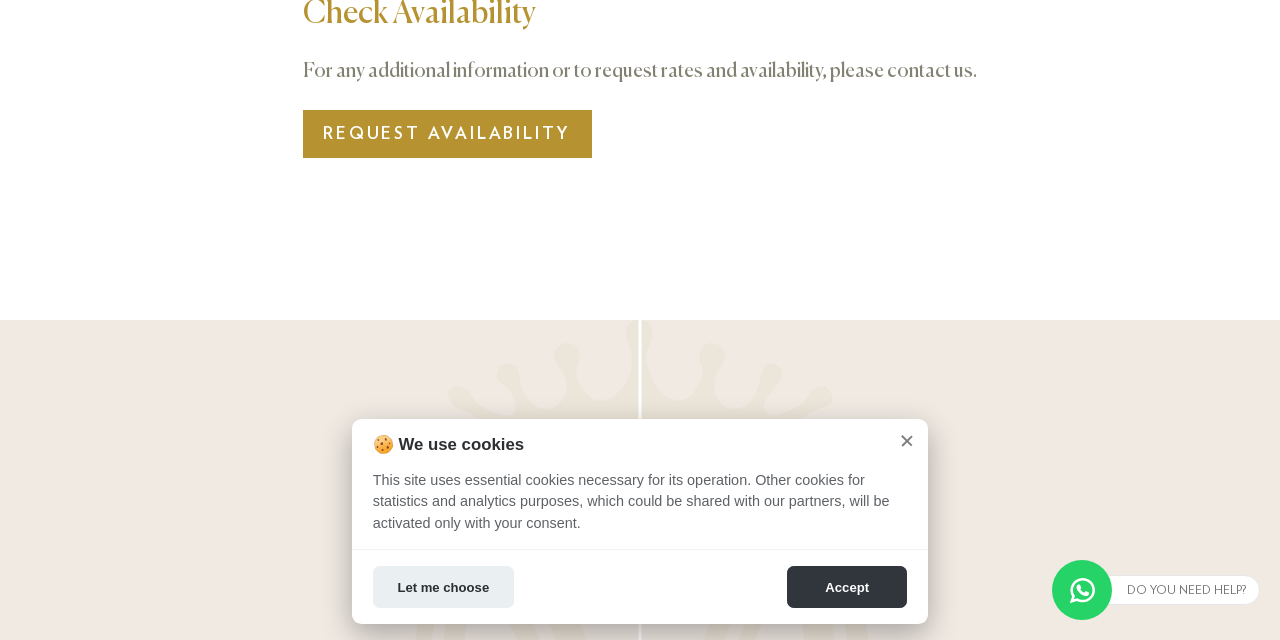For the element described, predict the bounding box coordinates as (top-left x, top-left y, bottom-right x, bottom-right y). All values should be between 0 and 1. Element description: Accept

[0.615, 0.884, 0.709, 0.95]